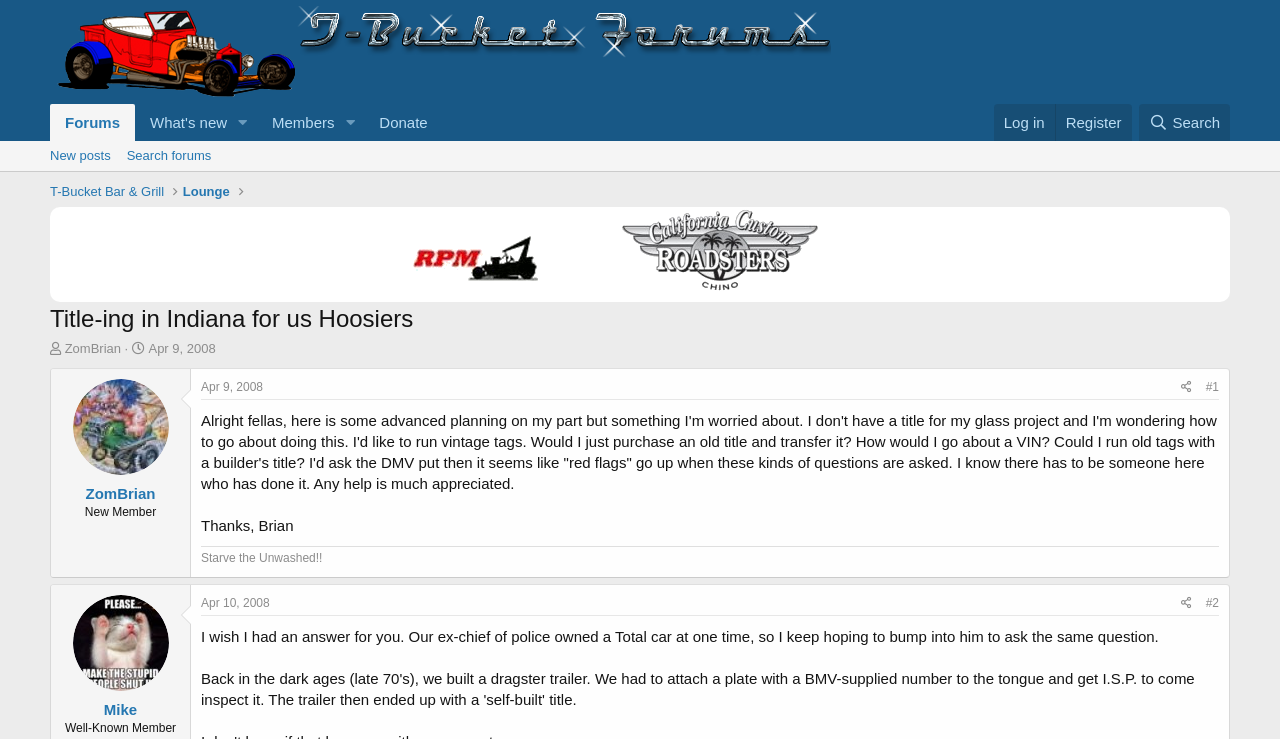Who started the thread?
Please use the image to provide an in-depth answer to the question.

The thread starter can be determined by looking at the information below the thread topic, where it says 'Thread starter: ZomBrian'.